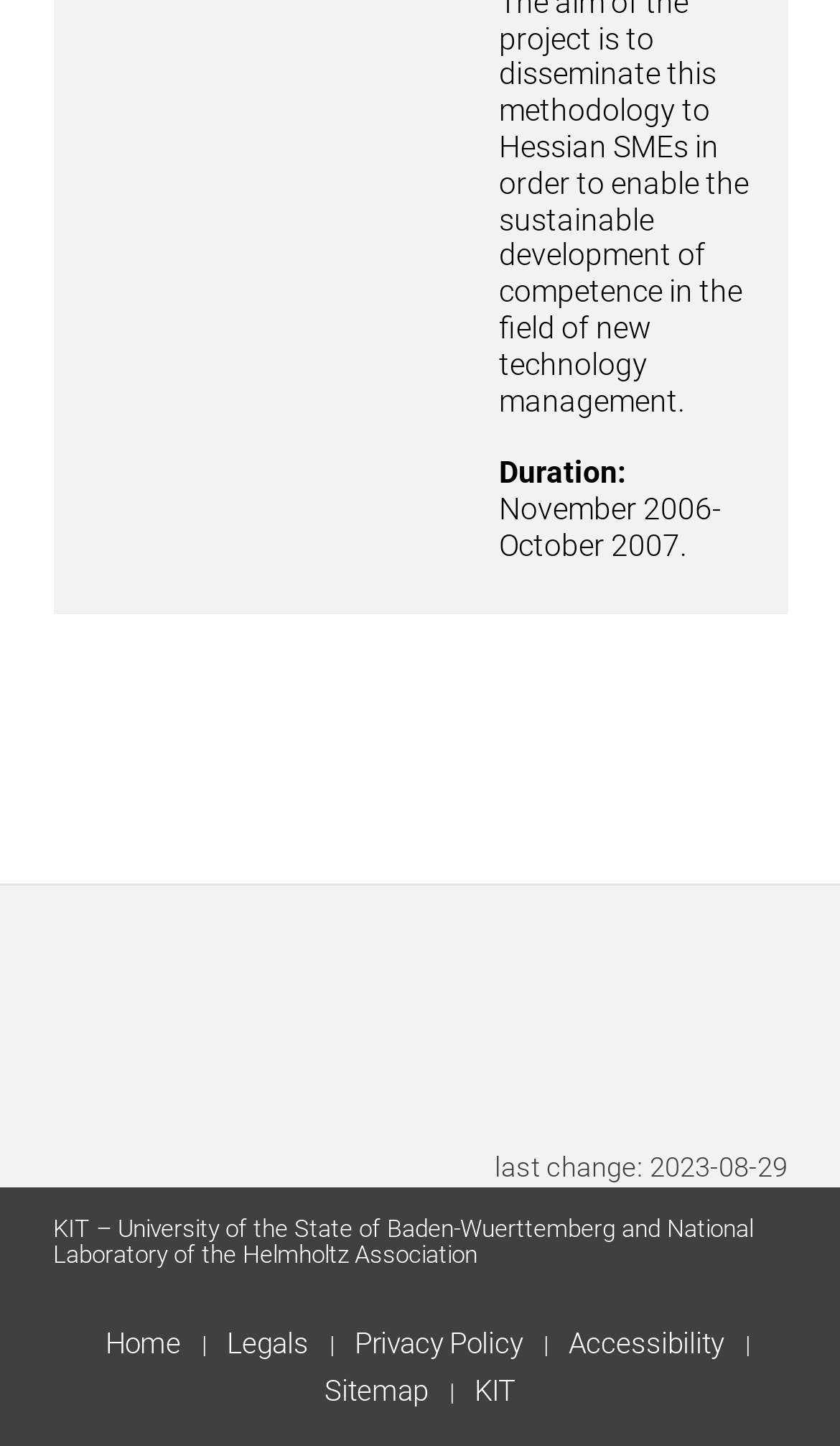Look at the image and answer the question in detail:
What is the position of the 'Sitemap' link?

I determined the position of the 'Sitemap' link by comparing the x1 coordinates of the link elements at the bottom of the page and found that the 'Sitemap' link has the fourth smallest x1 coordinate.